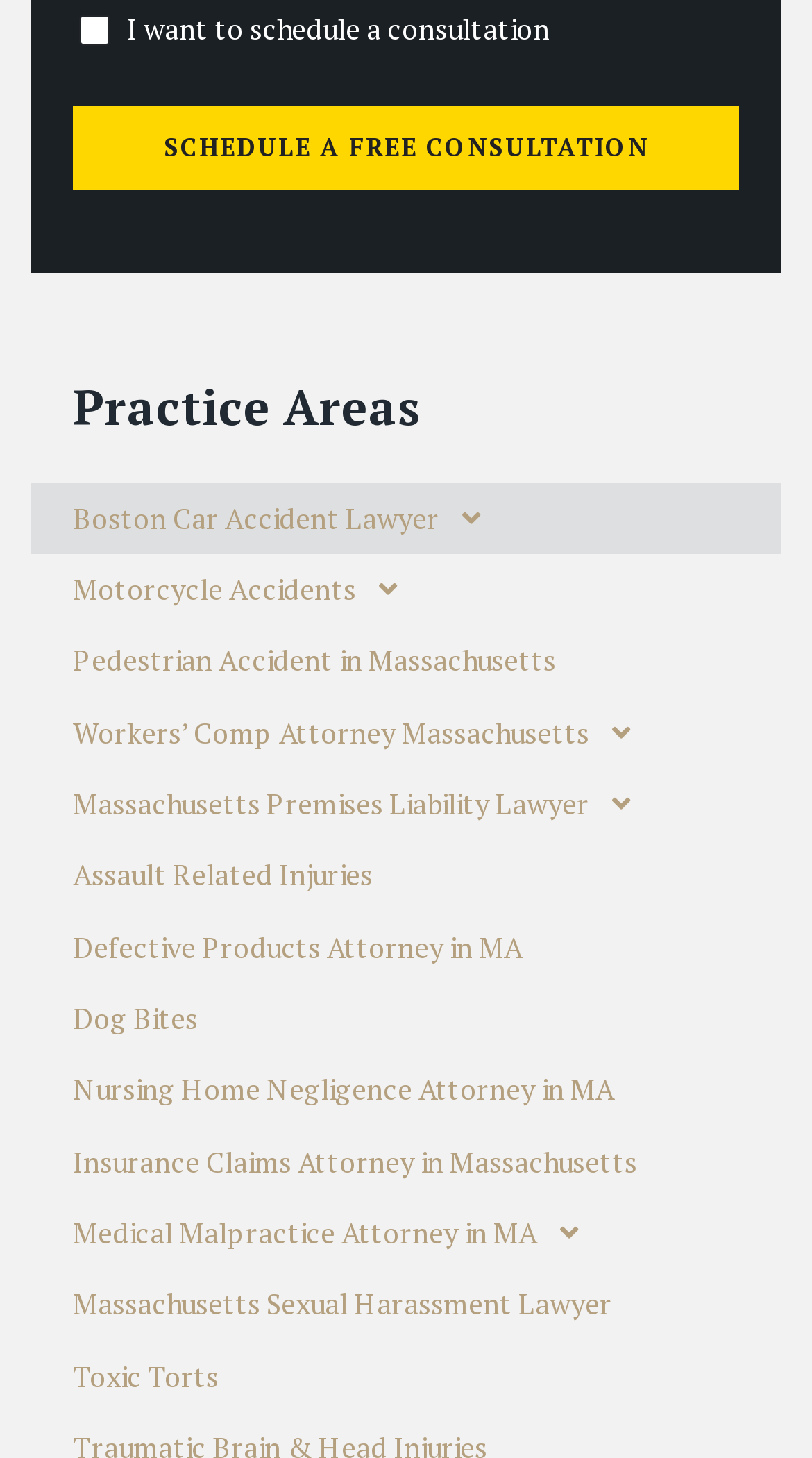What is the first practice area listed on this webpage?
From the details in the image, answer the question comprehensively.

The first practice area listed on this webpage is 'Boston Car Accident Lawyer', which can be determined by examining the links under the 'Practice Areas' heading and finding the first link.